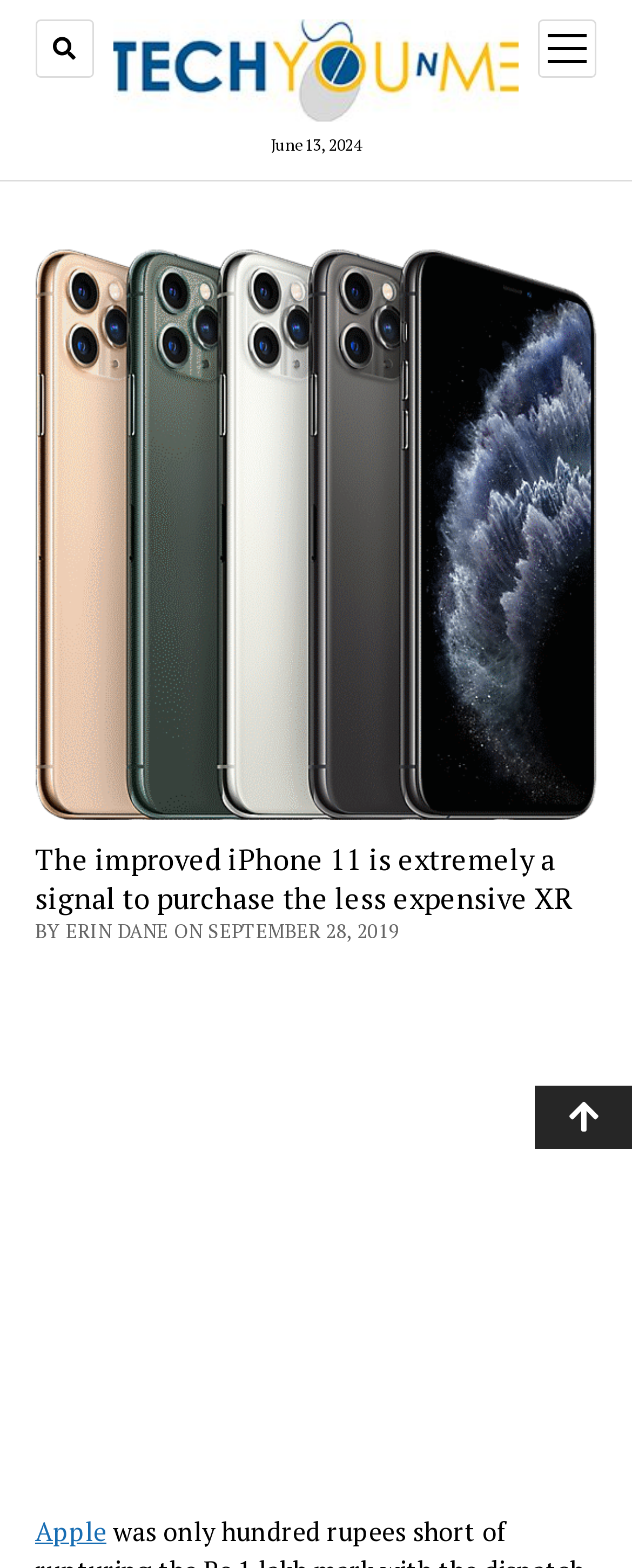What is the purpose of the button at the bottom right?
Please provide a single word or phrase in response based on the screenshot.

Scroll to the top